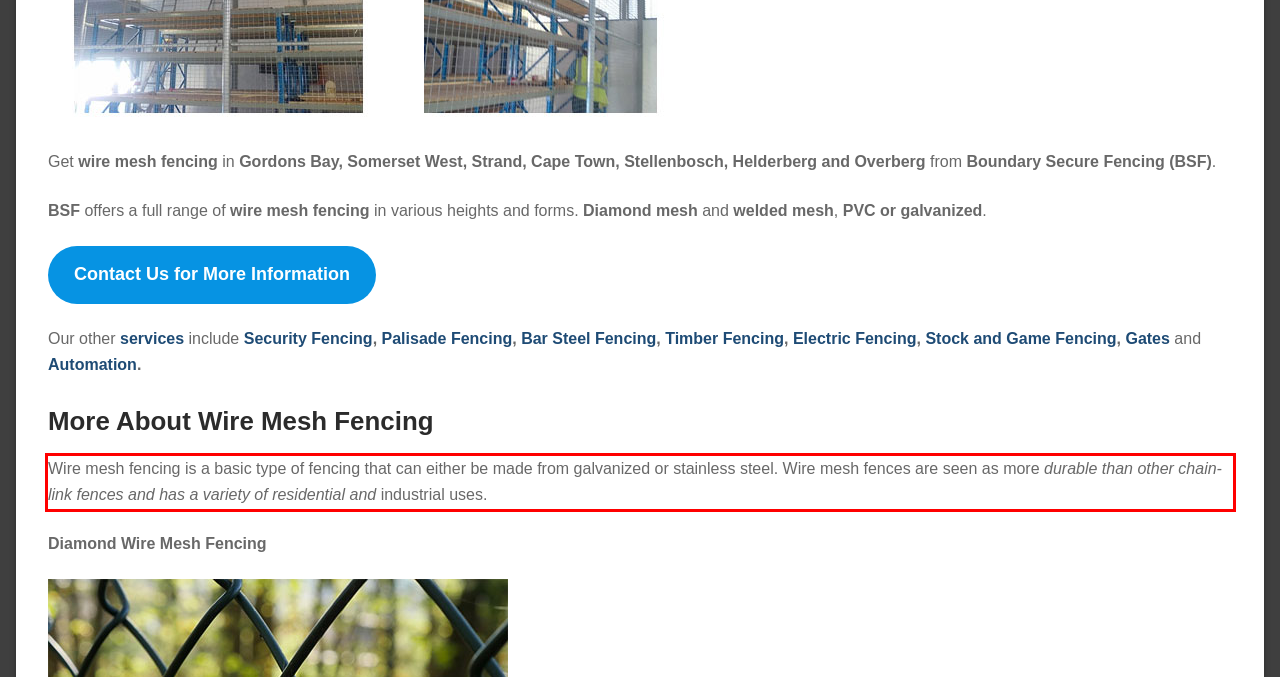Identify the text within the red bounding box on the webpage screenshot and generate the extracted text content.

Wire mesh fencing is a basic type of fencing that can either be made from galvanized or stainless steel. Wire mesh fences are seen as more durable than other chain-link fences and has a variety of residential and industrial uses.